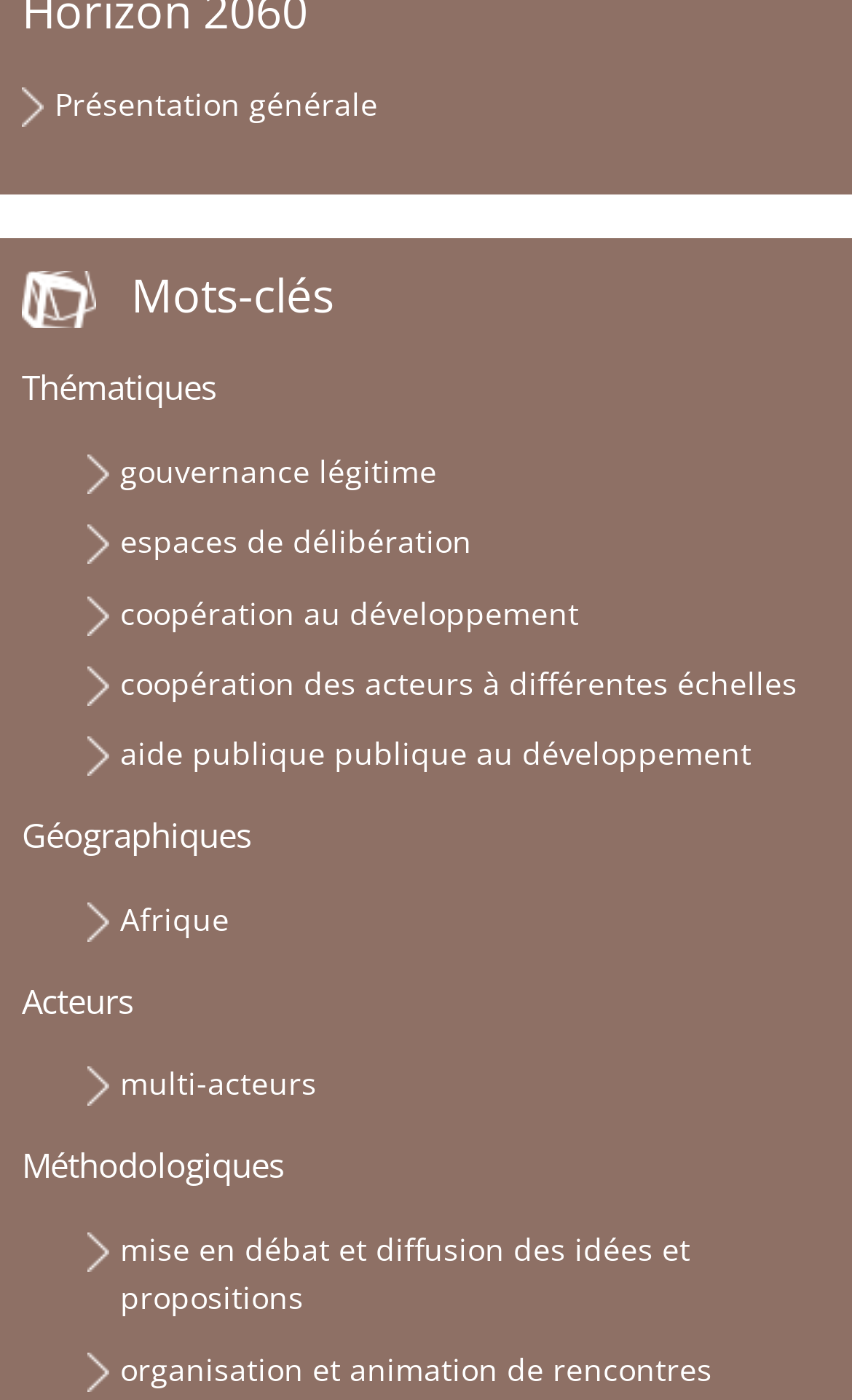Please locate the bounding box coordinates of the element's region that needs to be clicked to follow the instruction: "Discover multi-actors". The bounding box coordinates should be provided as four float numbers between 0 and 1, i.e., [left, top, right, bottom].

[0.141, 0.759, 0.372, 0.789]